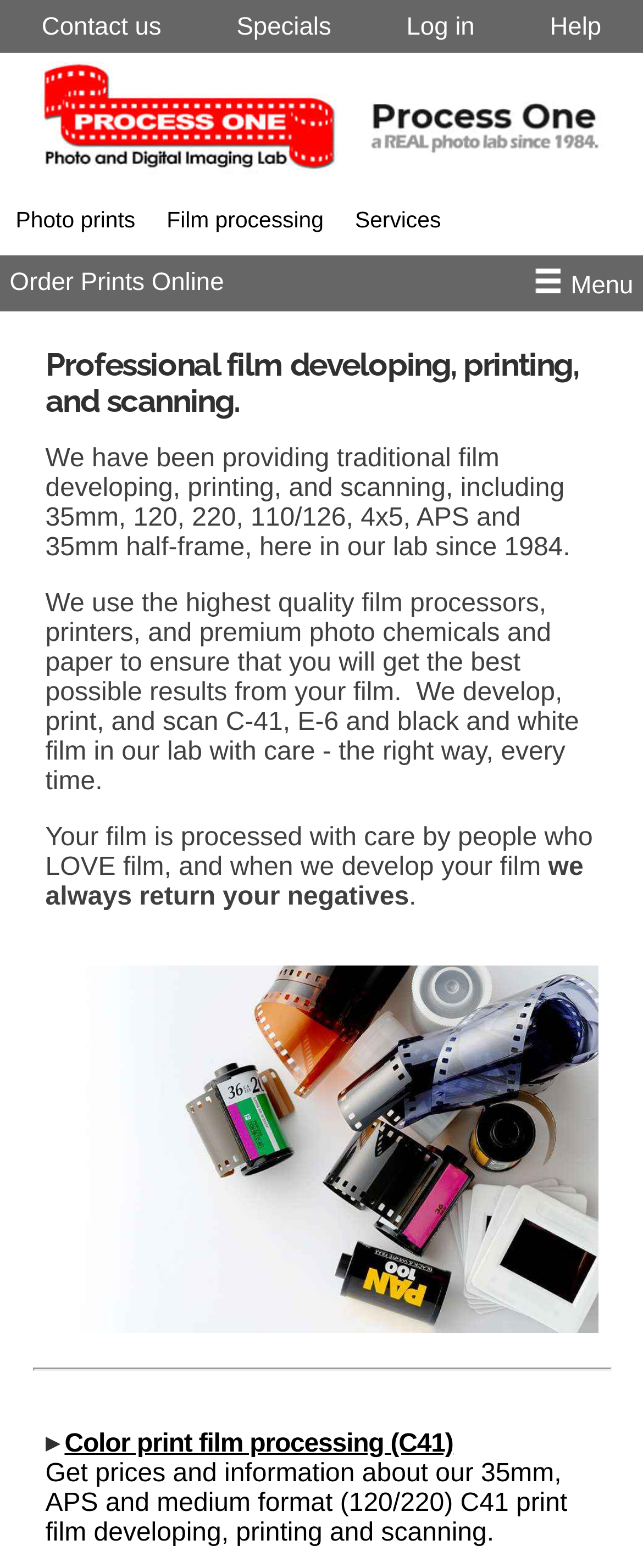Provide the bounding box coordinates of the section that needs to be clicked to accomplish the following instruction: "Click on Allergy."

None